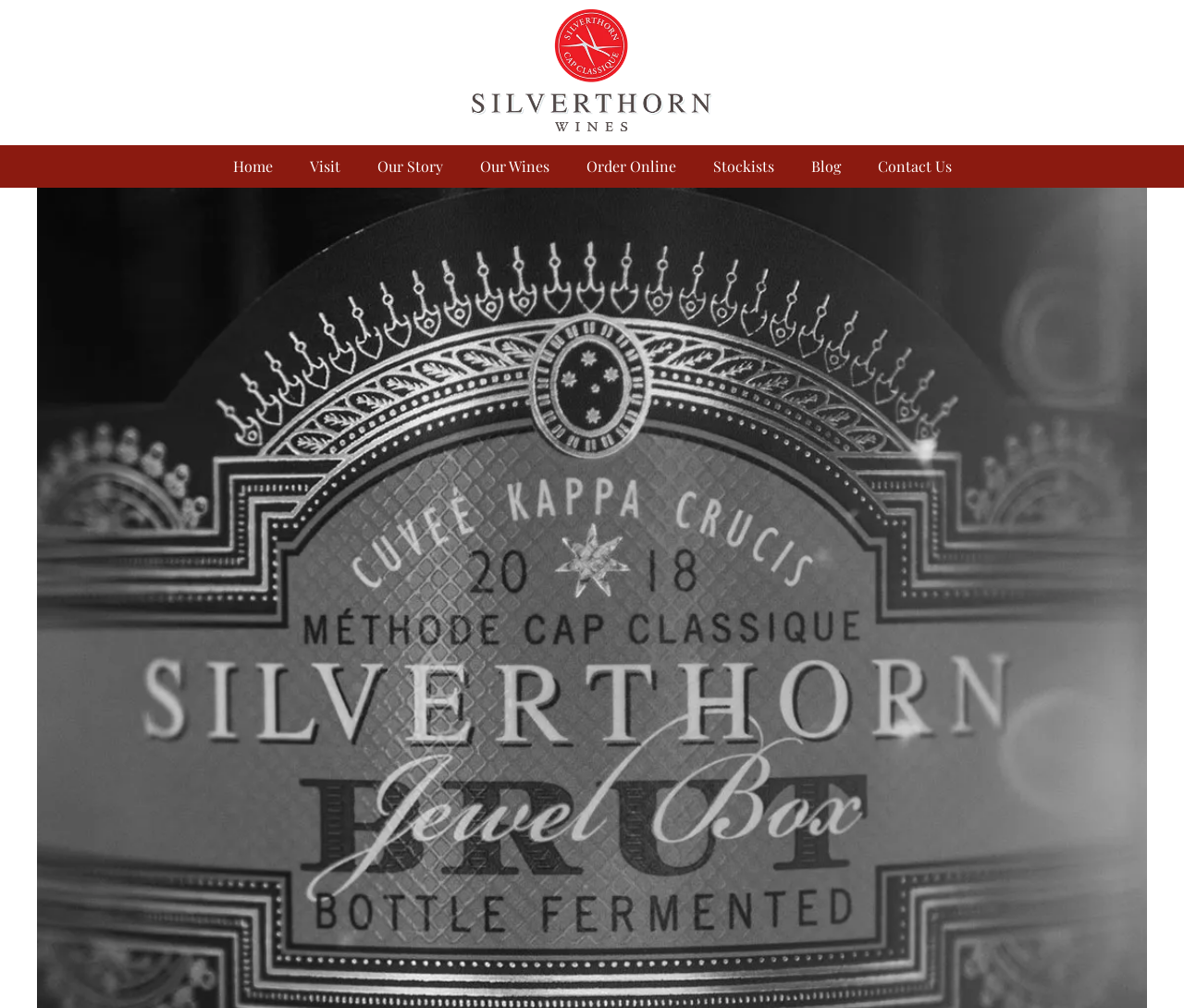Find the bounding box coordinates of the element you need to click on to perform this action: 'learn about our story'. The coordinates should be represented by four float values between 0 and 1, in the format [left, top, right, bottom].

[0.303, 0.144, 0.389, 0.186]